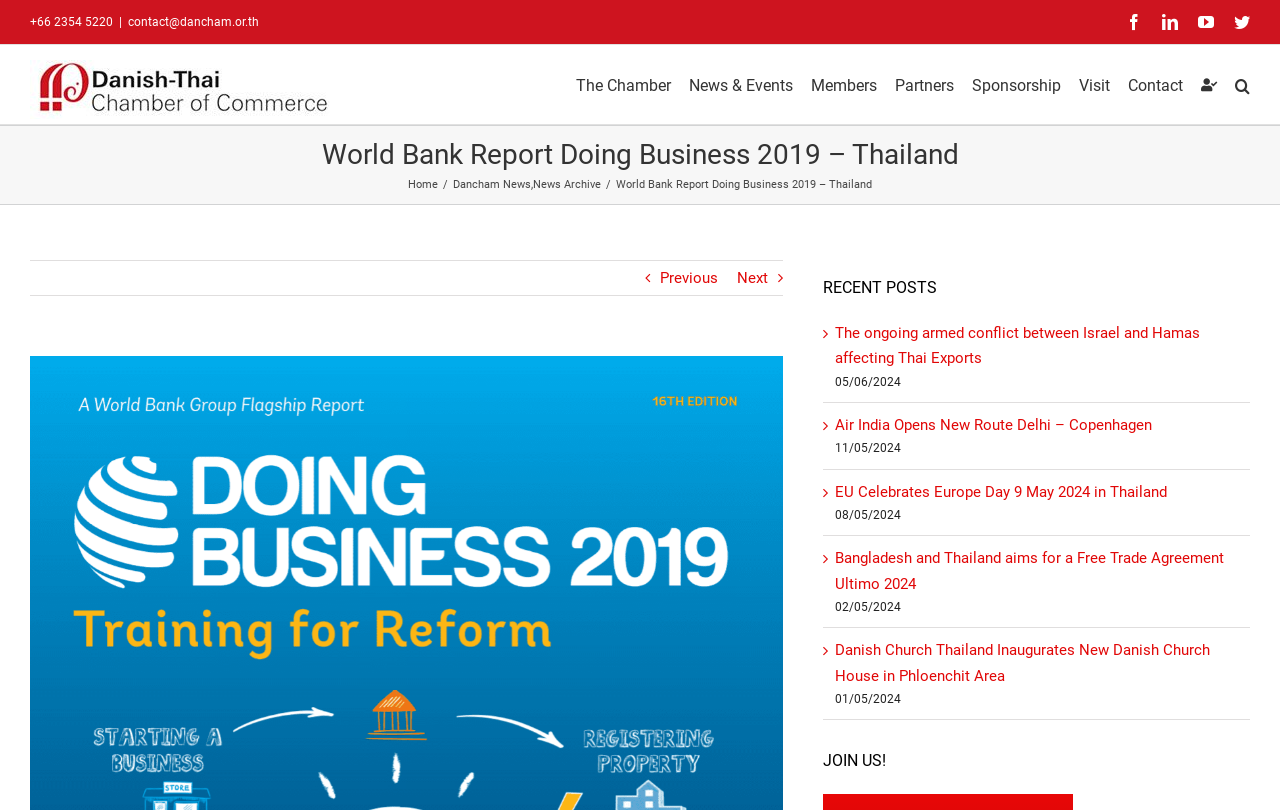Answer the following in one word or a short phrase: 
What is the title of the report?

Doing Business 2019 – Thailand